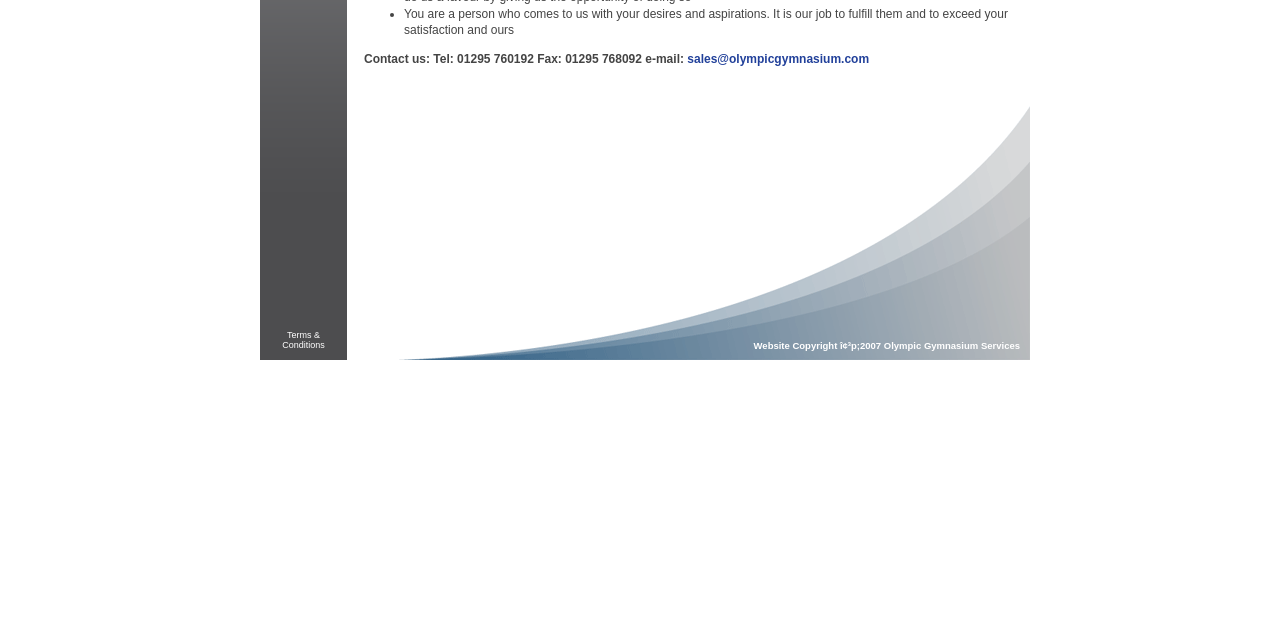Give the bounding box coordinates for the element described as: "Search".

None